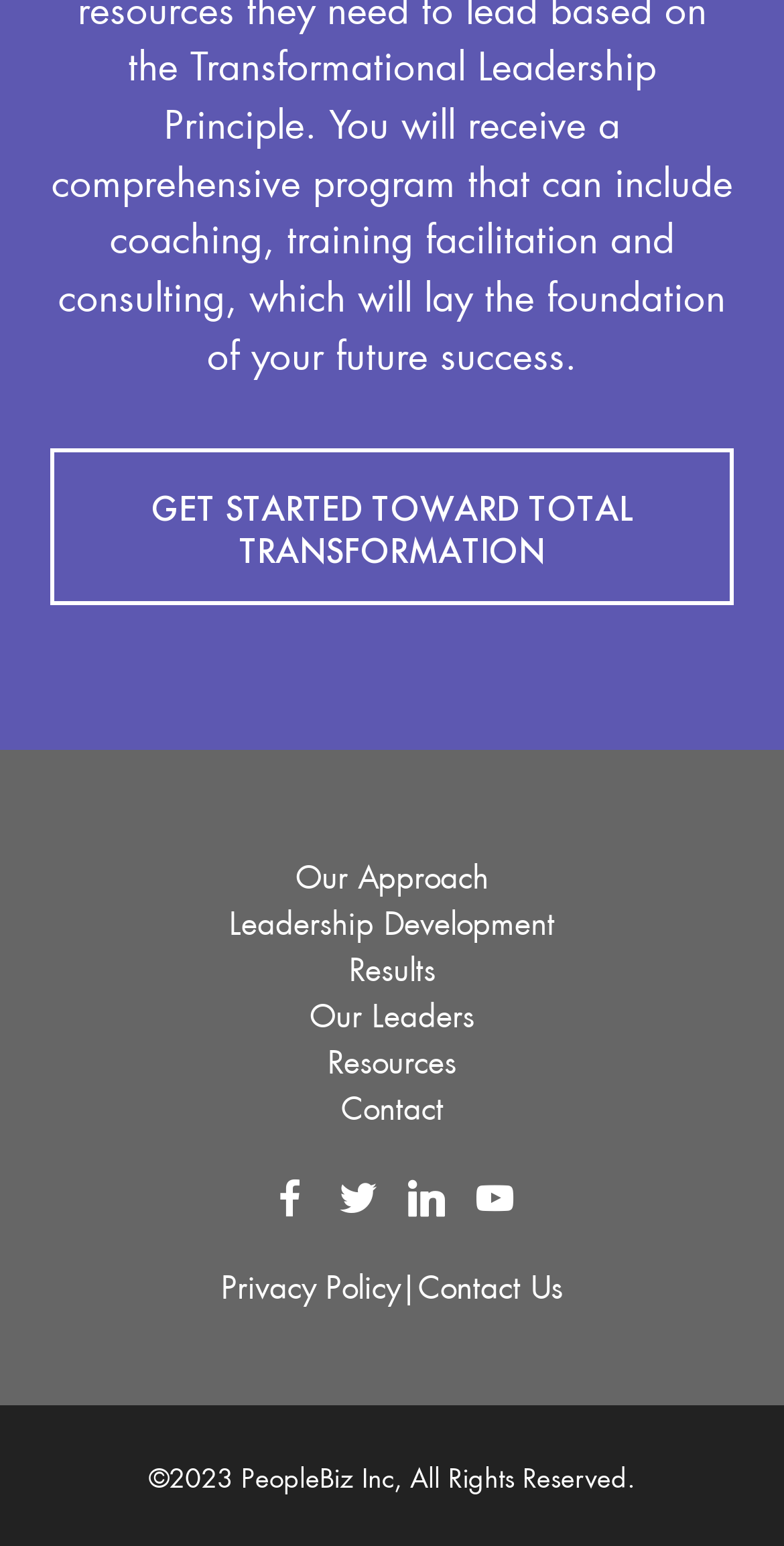What is the purpose of the link 'Privacy Policy'?
Based on the screenshot, provide your answer in one word or phrase.

To view privacy policy